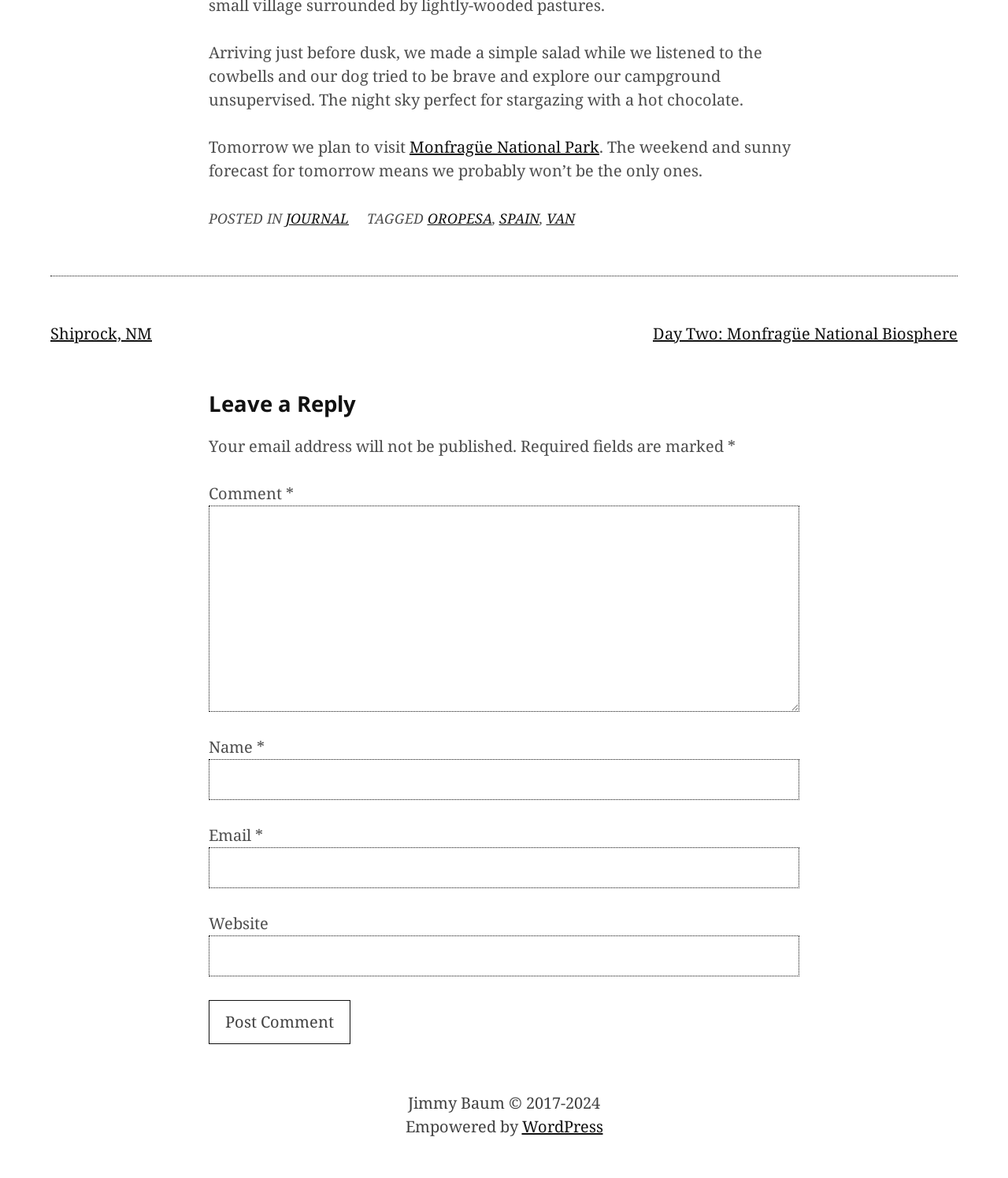What is the name of the national park mentioned in the text?
Analyze the image and provide a thorough answer to the question.

The text mentions 'Tomorrow we plan to visit Monfragüe National Park.' which indicates the name of the national park.